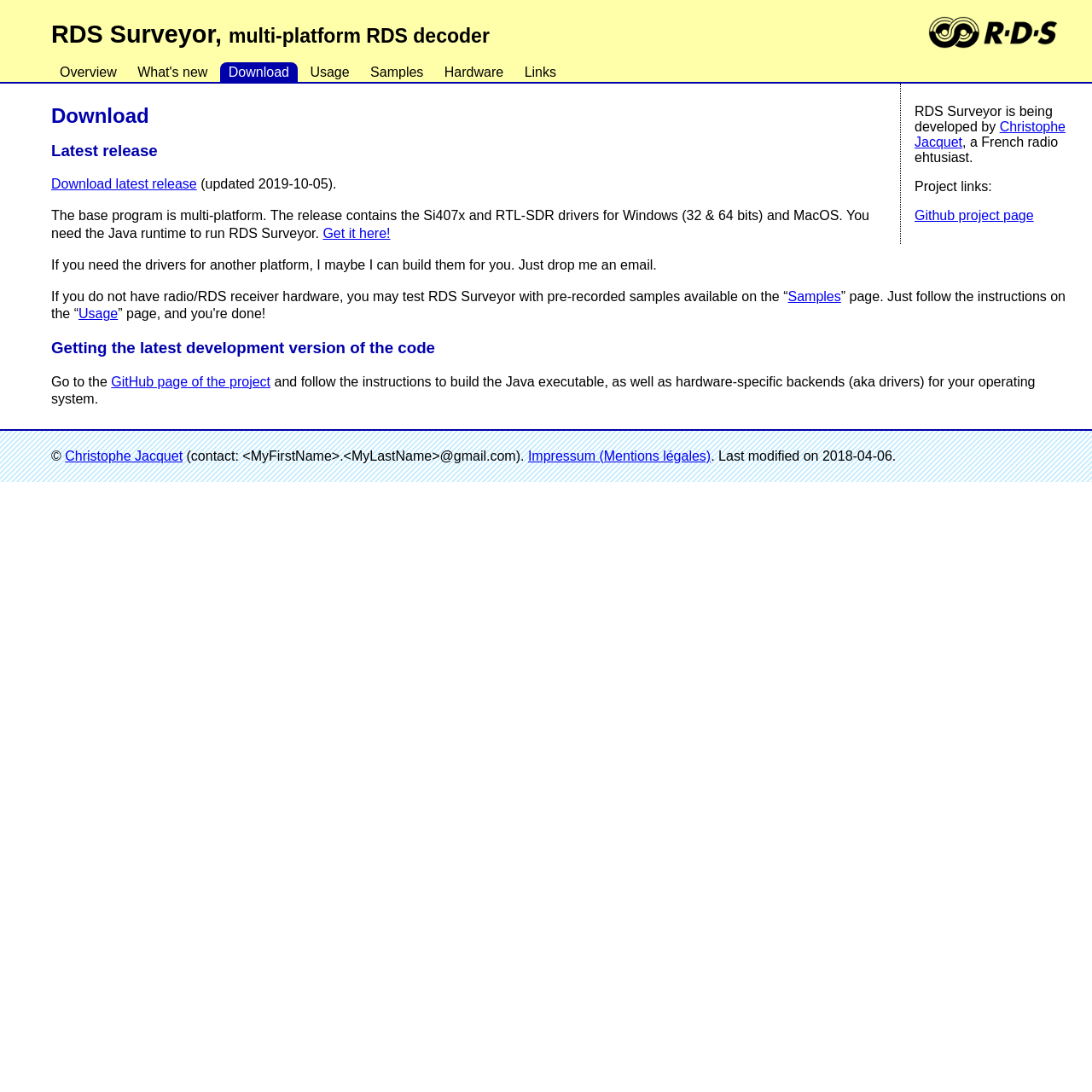Please identify the bounding box coordinates of the clickable area that will allow you to execute the instruction: "Download the latest release".

[0.047, 0.162, 0.18, 0.175]